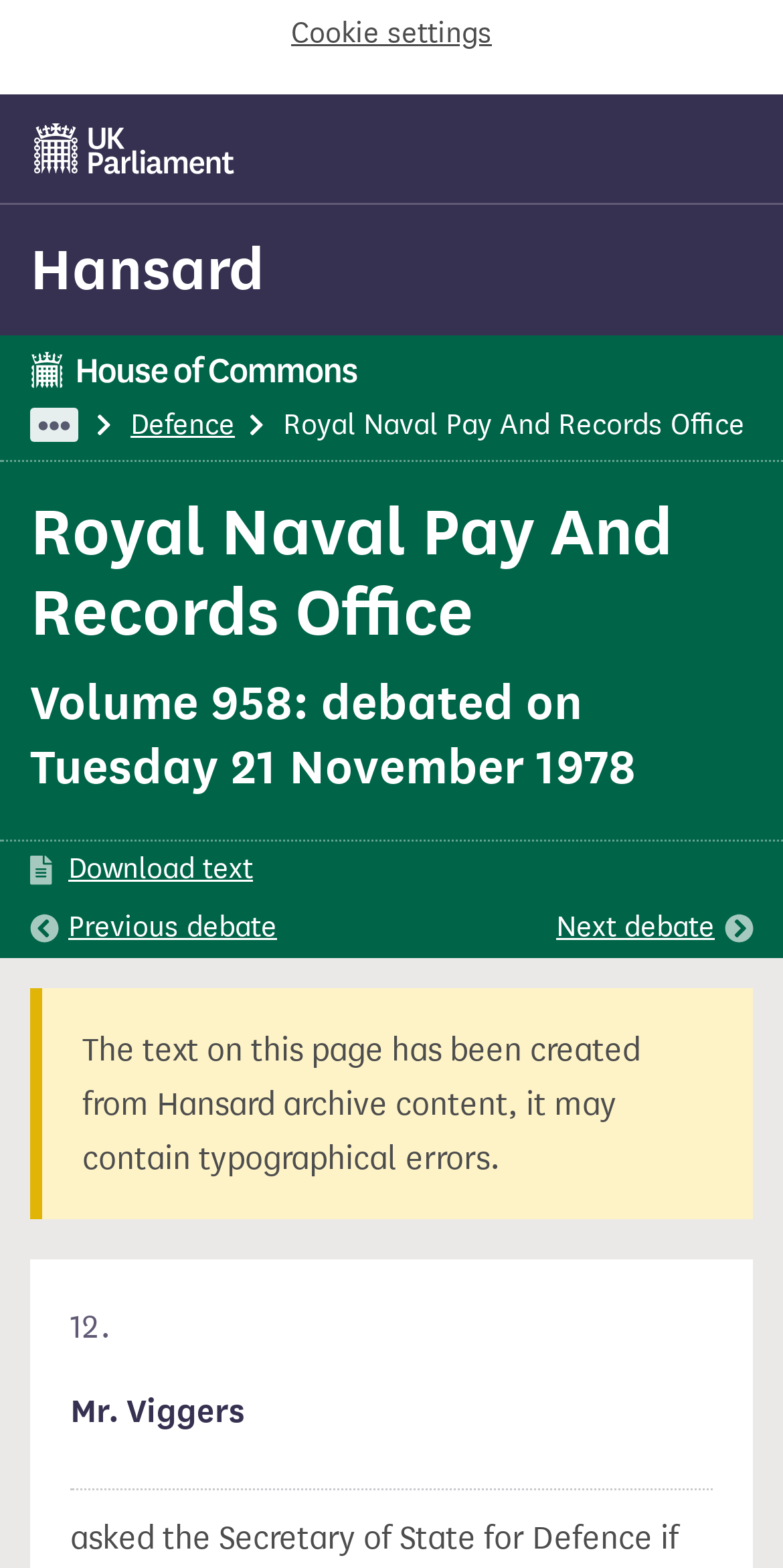Given the element description "Hansard", identify the bounding box of the corresponding UI element.

[0.038, 0.149, 0.338, 0.195]